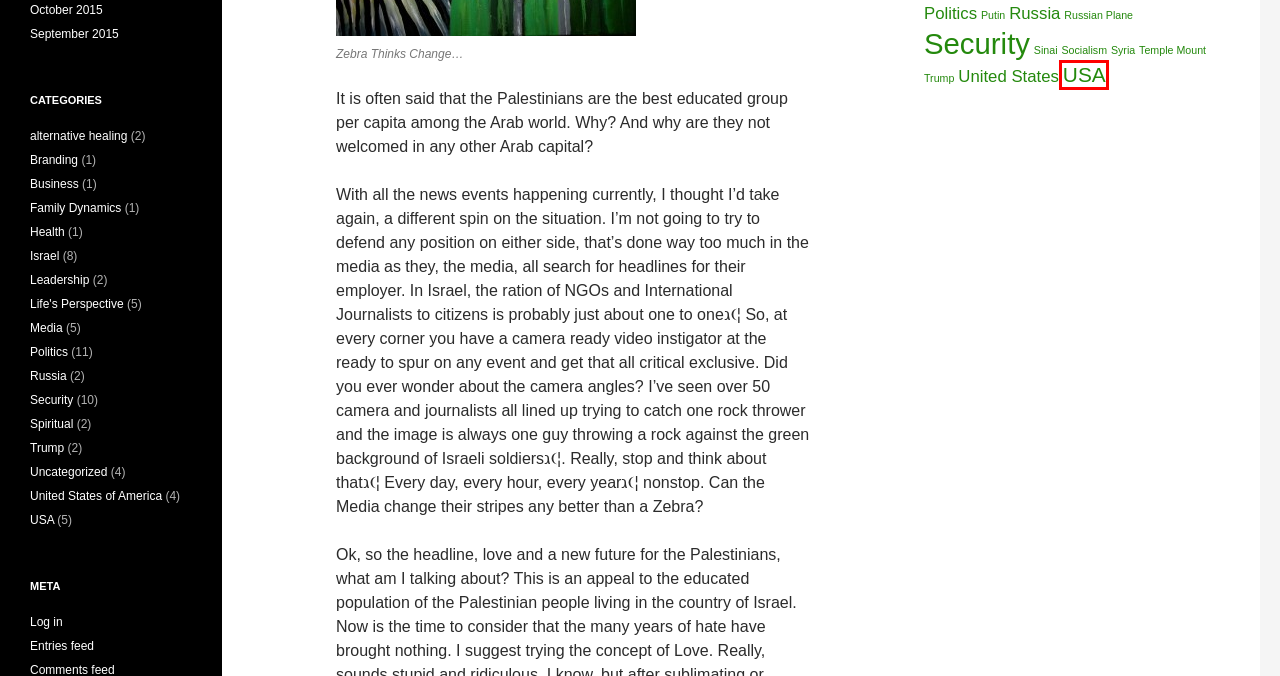You have been given a screenshot of a webpage with a red bounding box around a UI element. Select the most appropriate webpage description for the new webpage that appears after clicking the element within the red bounding box. The choices are:
A. Russia Archives - The CurranTime
B. Uncategorized Archives - The CurranTime
C. United States Archives - The CurranTime
D. Life's Perspective Archives - The CurranTime
E. Temple Mount Archives - The CurranTime
F. Russian Plane Archives - The CurranTime
G. Spiritual Archives - The CurranTime
H. USA Archives - The CurranTime

H